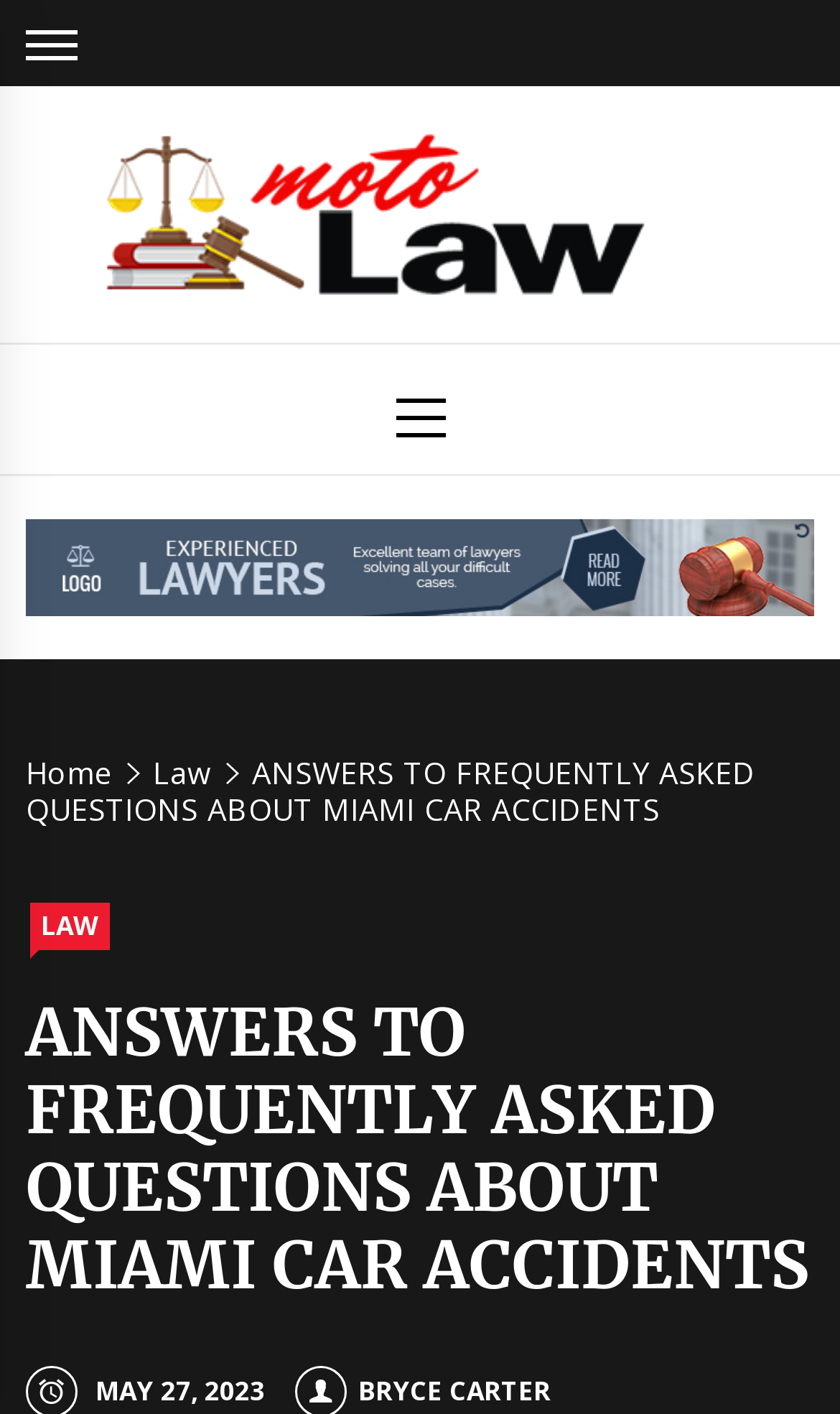What is the main title displayed on this webpage?

ANSWERS TO FREQUENTLY ASKED QUESTIONS ABOUT MIAMI CAR ACCIDENTS